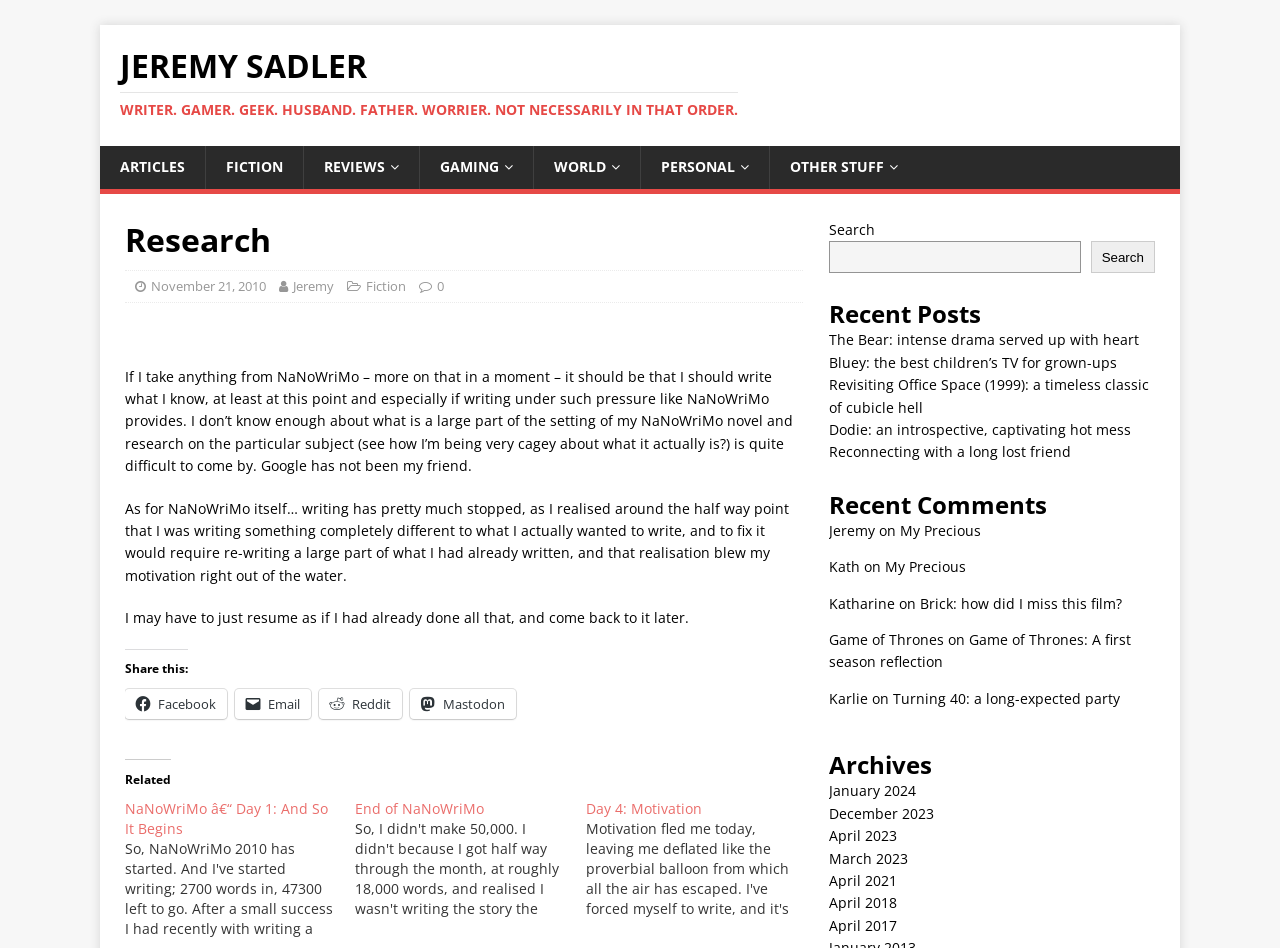Find the bounding box coordinates for the HTML element described in this sentence: "Turning 40: a long-expected party". Provide the coordinates as four float numbers between 0 and 1, in the format [left, top, right, bottom].

[0.697, 0.727, 0.875, 0.747]